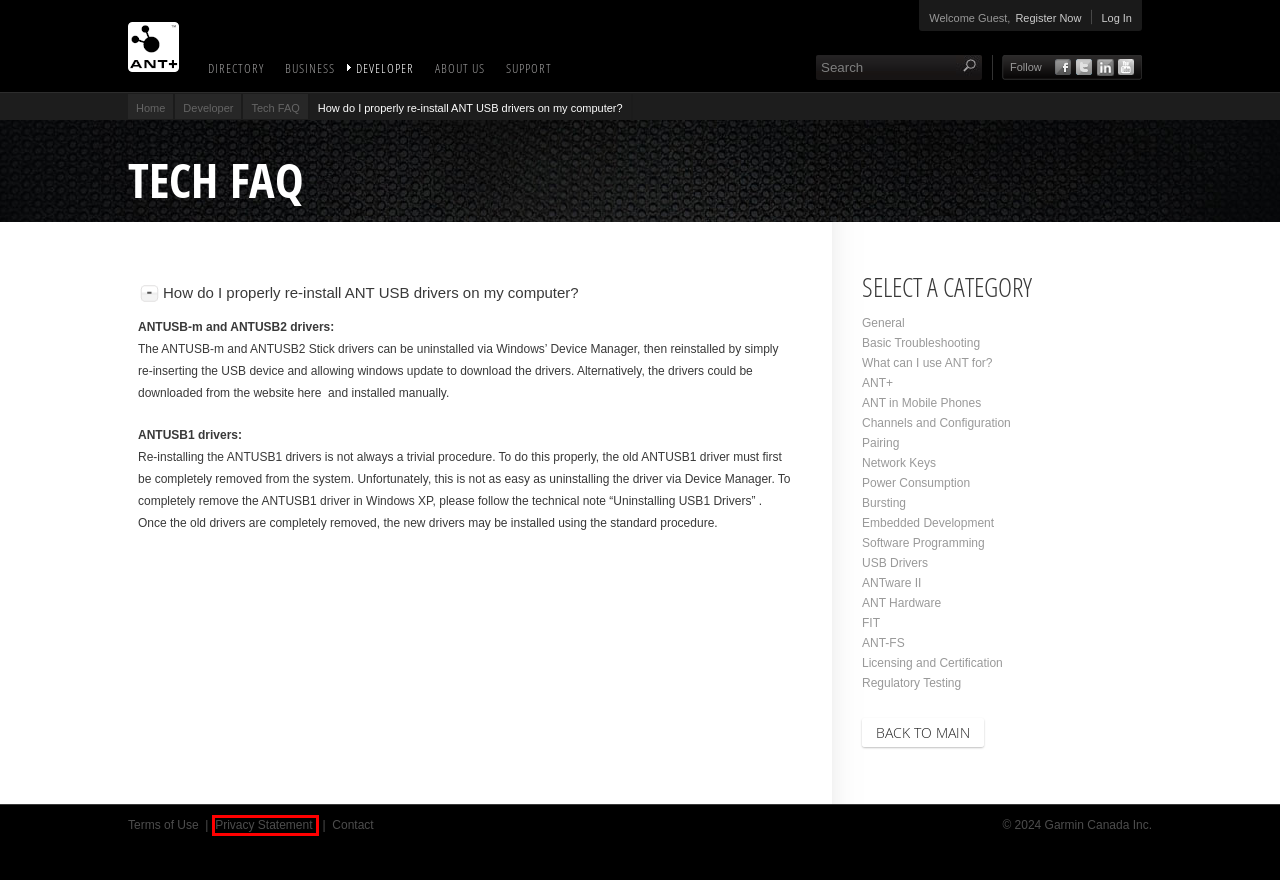You have a screenshot of a webpage with an element surrounded by a red bounding box. Choose the webpage description that best describes the new page after clicking the element inside the red bounding box. Here are the candidates:
A. Contact - THIS IS ANT
B. Tech FAQ - THIS IS ANT
C. About Us - THIS IS ANT
D. Business - THIS IS ANT
E. Statement of Privacy - THIS IS ANT
F. The Wireless Sensor Network Solution - THIS IS ANT
G. Terms of Use - THIS IS ANT
H. Support - THIS IS ANT

E